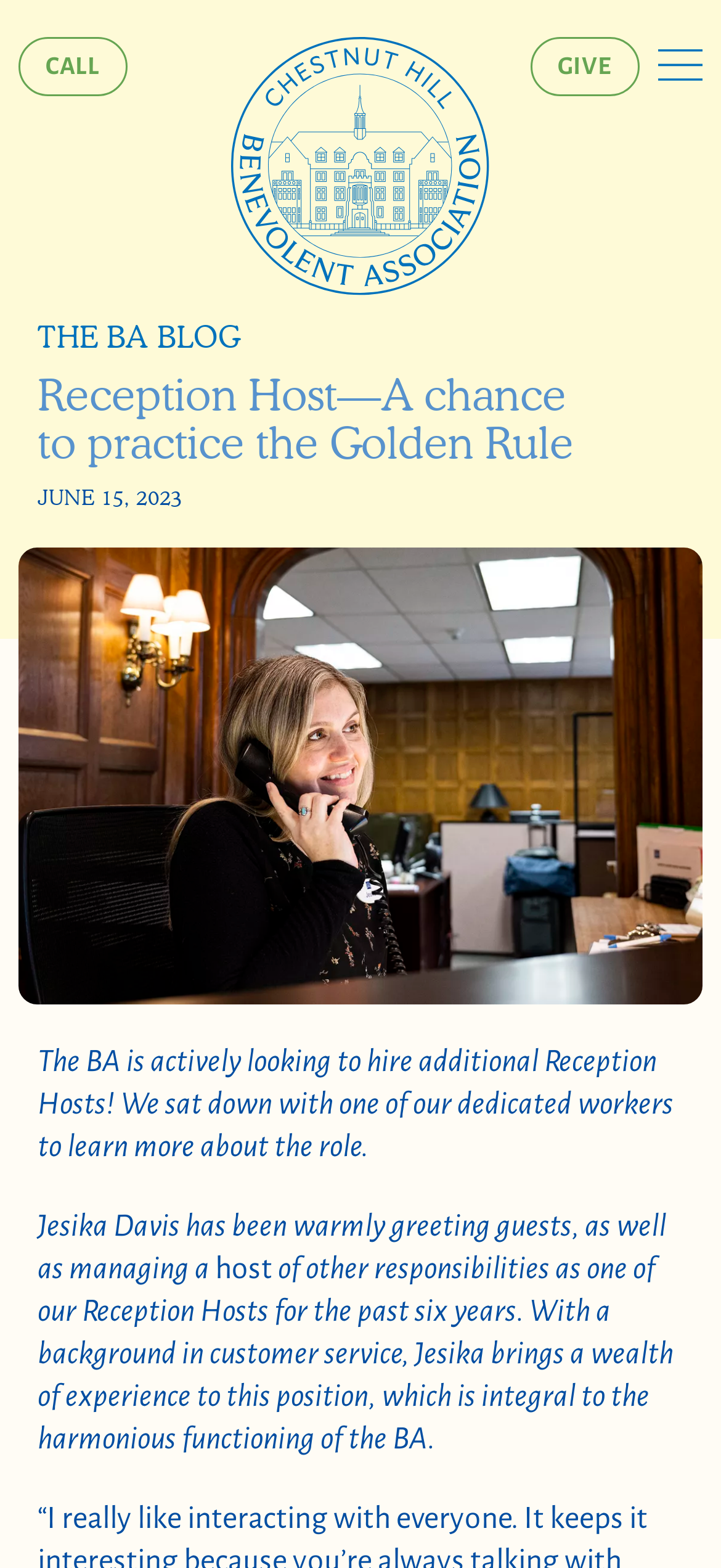Using the provided element description: "Give", identify the bounding box coordinates. The coordinates should be four floats between 0 and 1 in the order [left, top, right, bottom].

[0.736, 0.024, 0.886, 0.062]